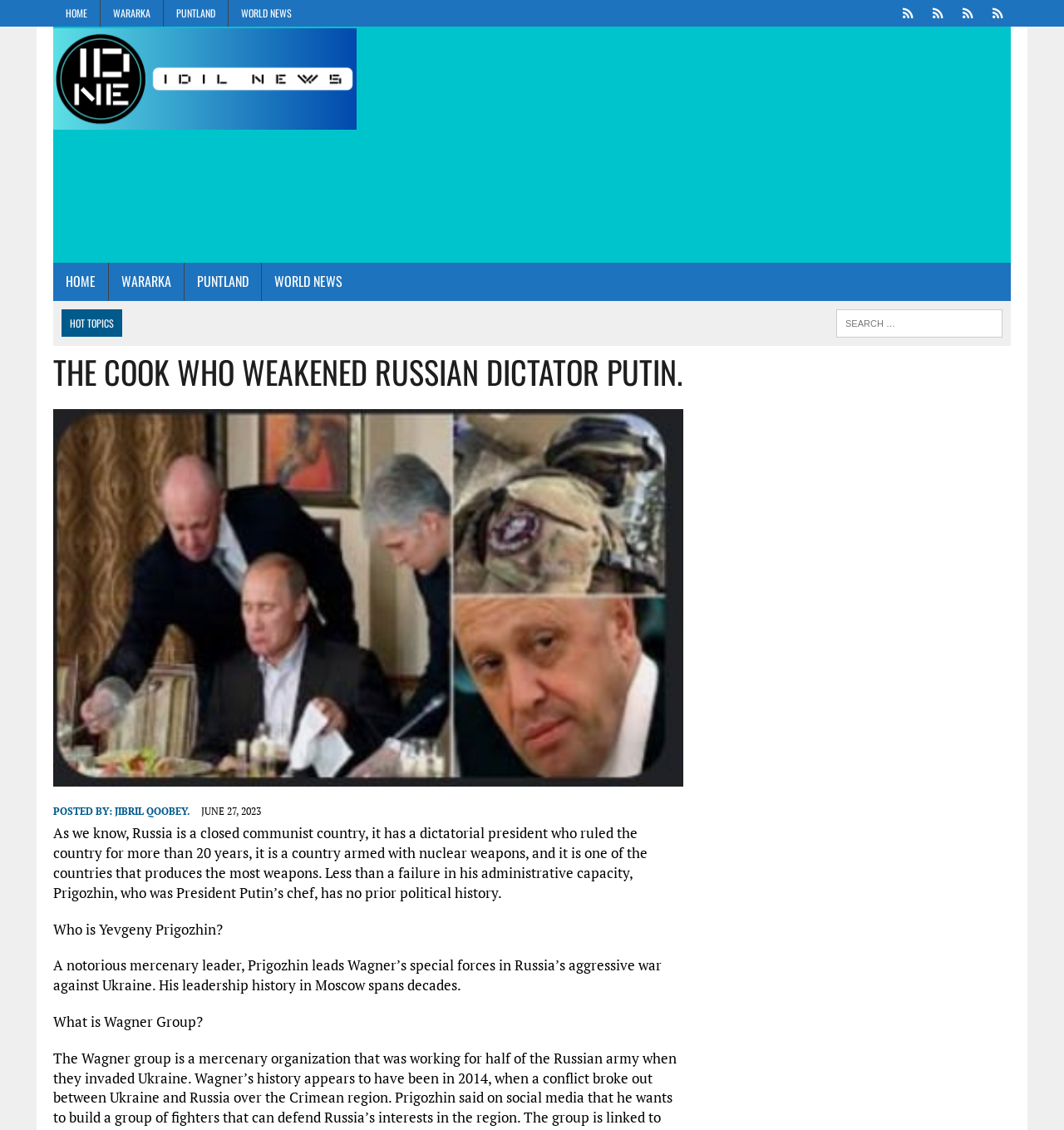Please specify the bounding box coordinates of the region to click in order to perform the following instruction: "search for something".

[0.786, 0.273, 0.942, 0.298]